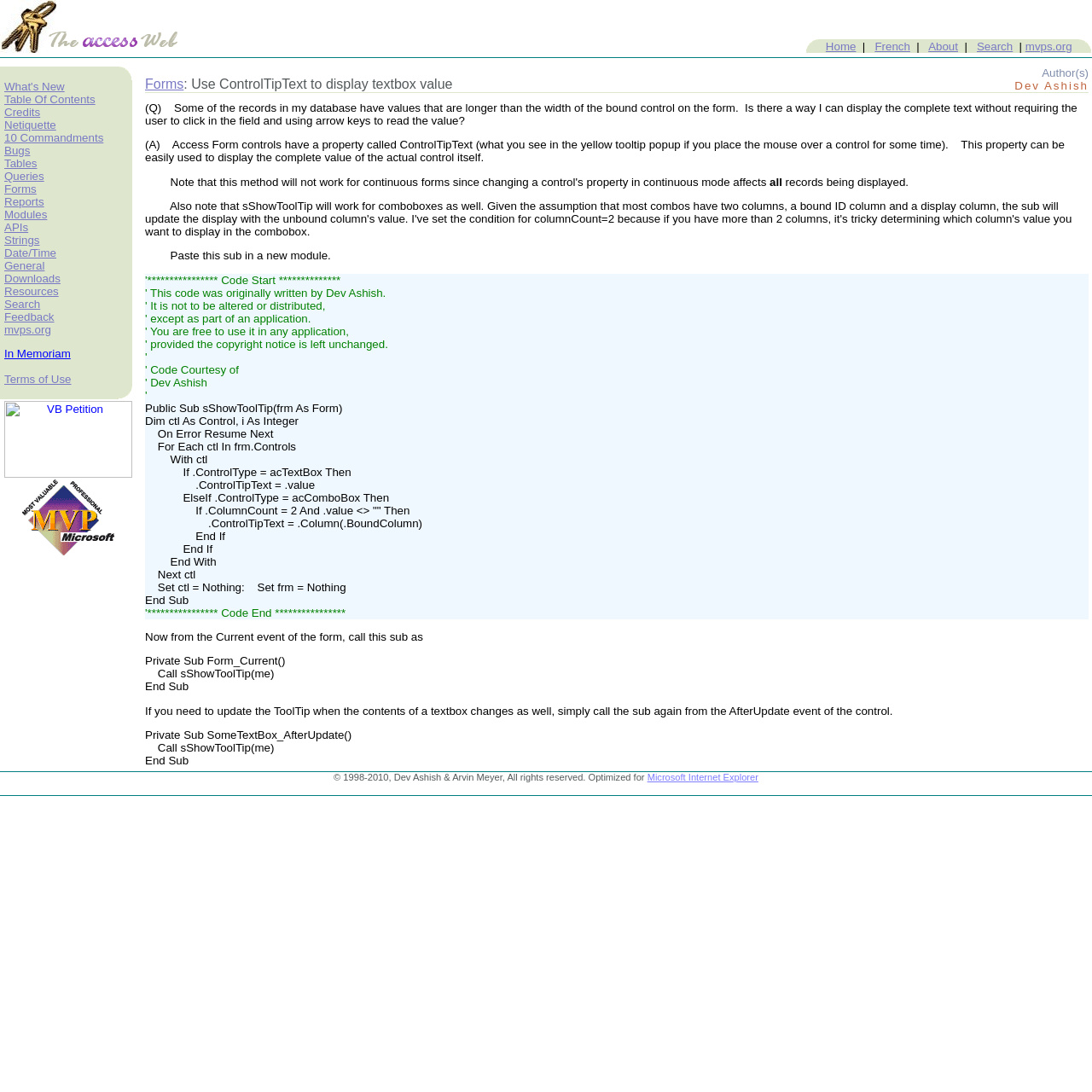Predict the bounding box for the UI component with the following description: "title="Microsoft Most Valuable Professional"".

[0.02, 0.499, 0.105, 0.511]